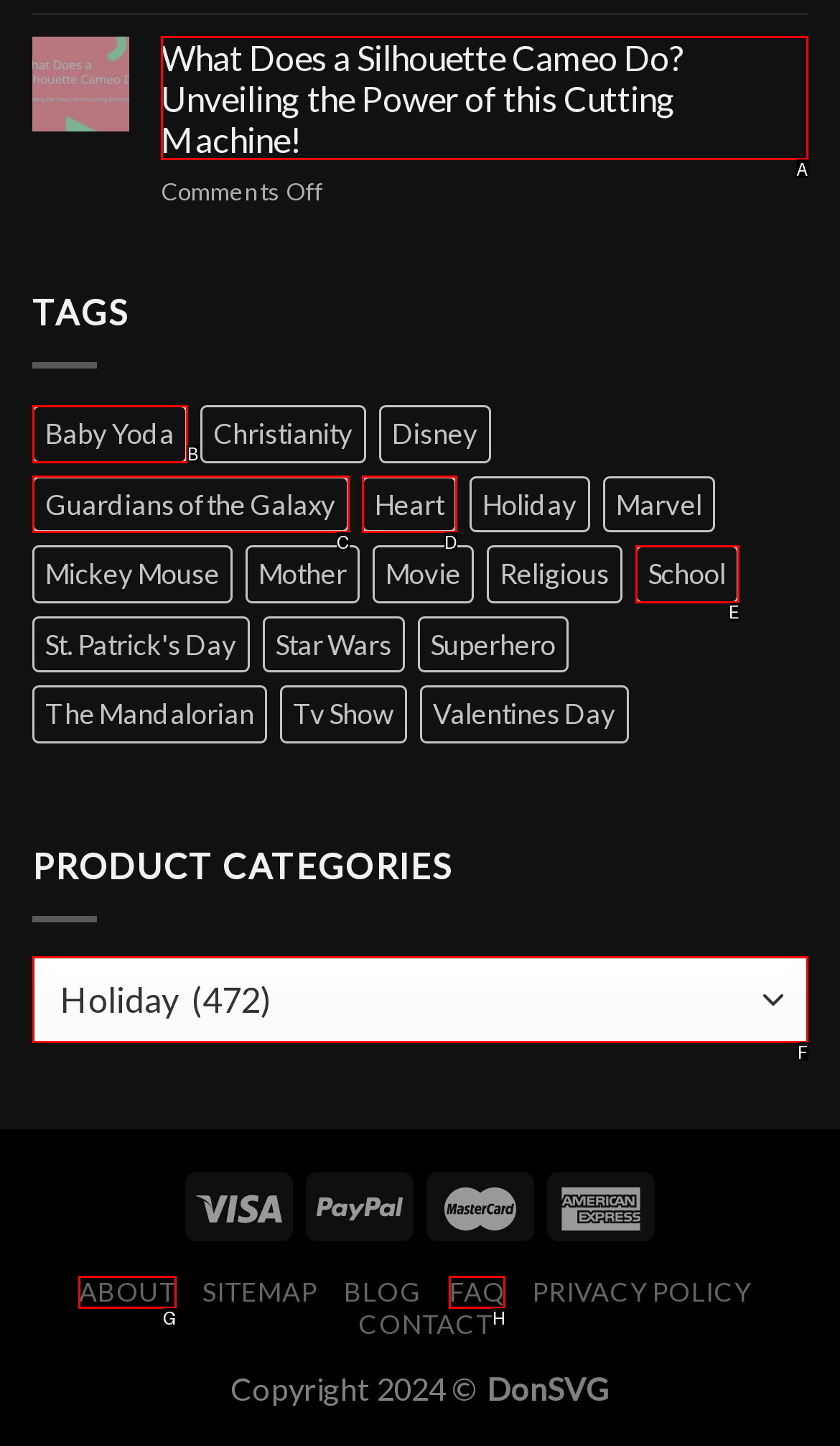Identify the HTML element that corresponds to the description: FAQ Provide the letter of the matching option directly from the choices.

H